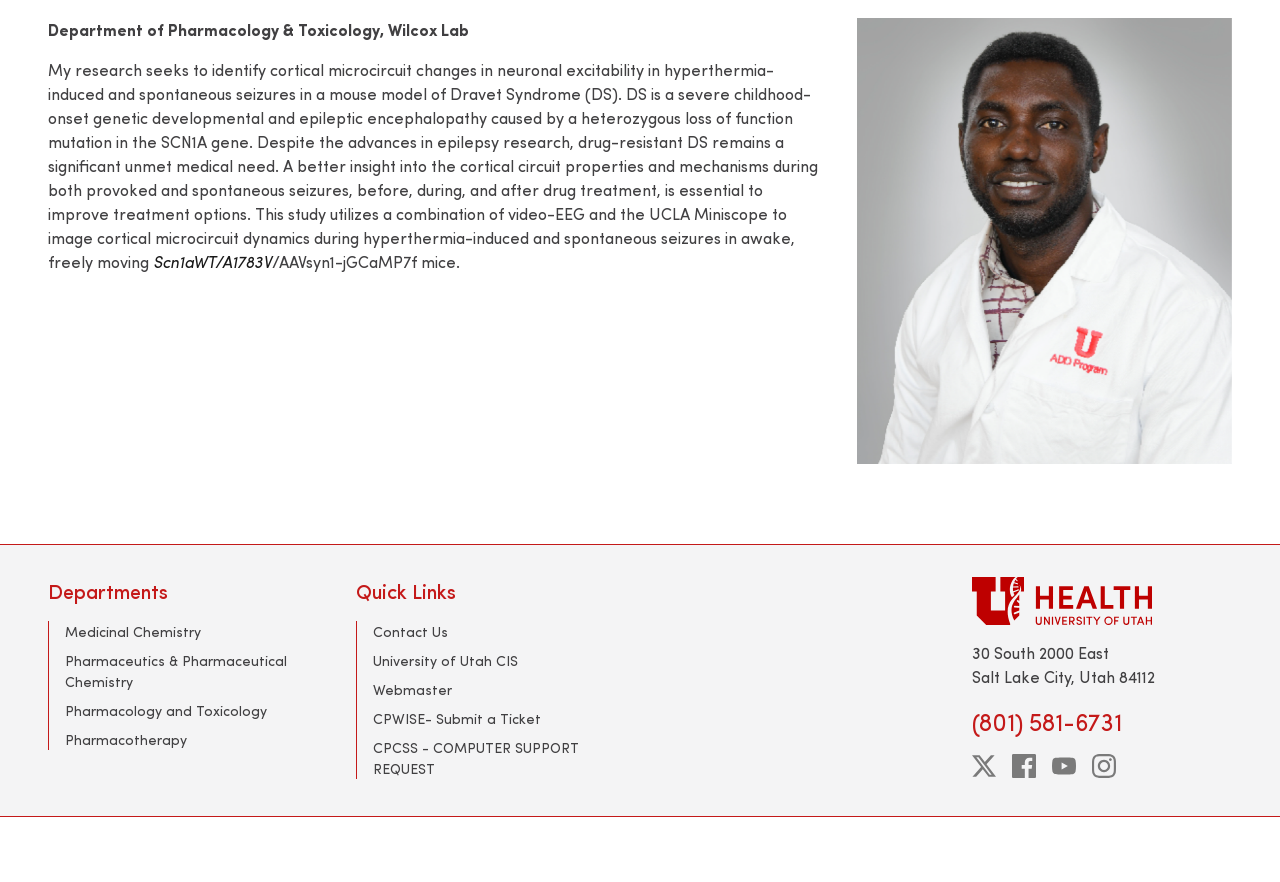Provide the bounding box coordinates of the HTML element this sentence describes: "University of Utah CIS". The bounding box coordinates consist of four float numbers between 0 and 1, i.e., [left, top, right, bottom].

[0.291, 0.739, 0.405, 0.76]